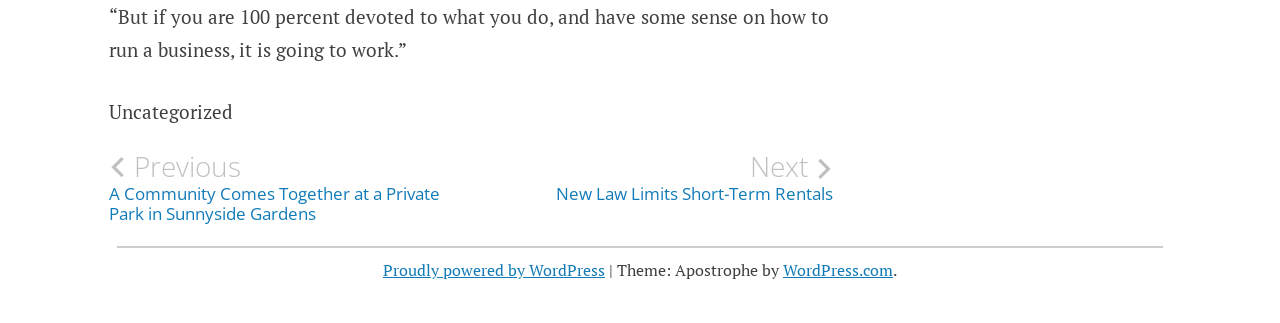What is the purpose of the 'Previous' and 'Next' links?
Based on the image content, provide your answer in one word or a short phrase.

Post navigation